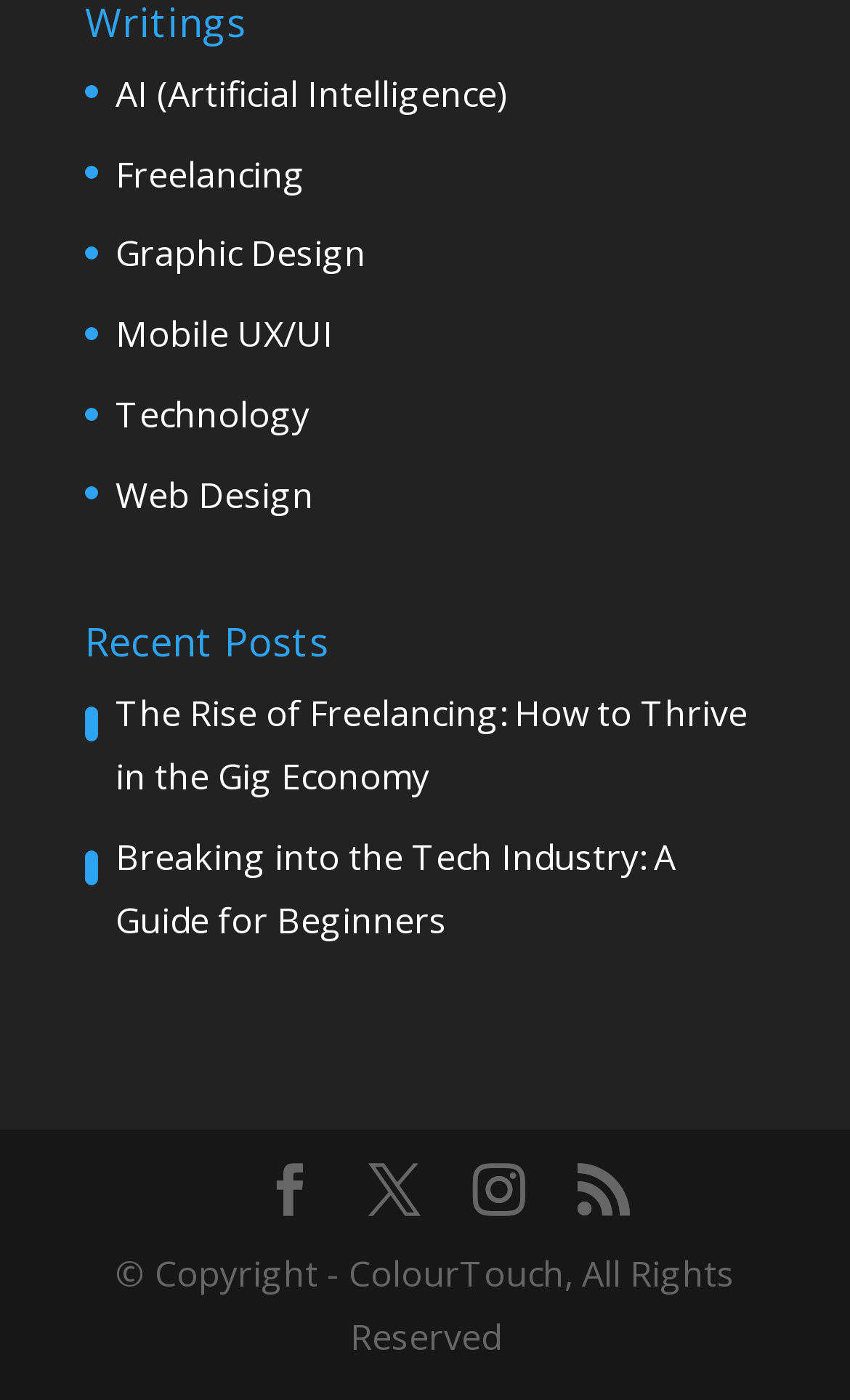Locate the bounding box coordinates of the element's region that should be clicked to carry out the following instruction: "view fire safety information". The coordinates need to be four float numbers between 0 and 1, i.e., [left, top, right, bottom].

None